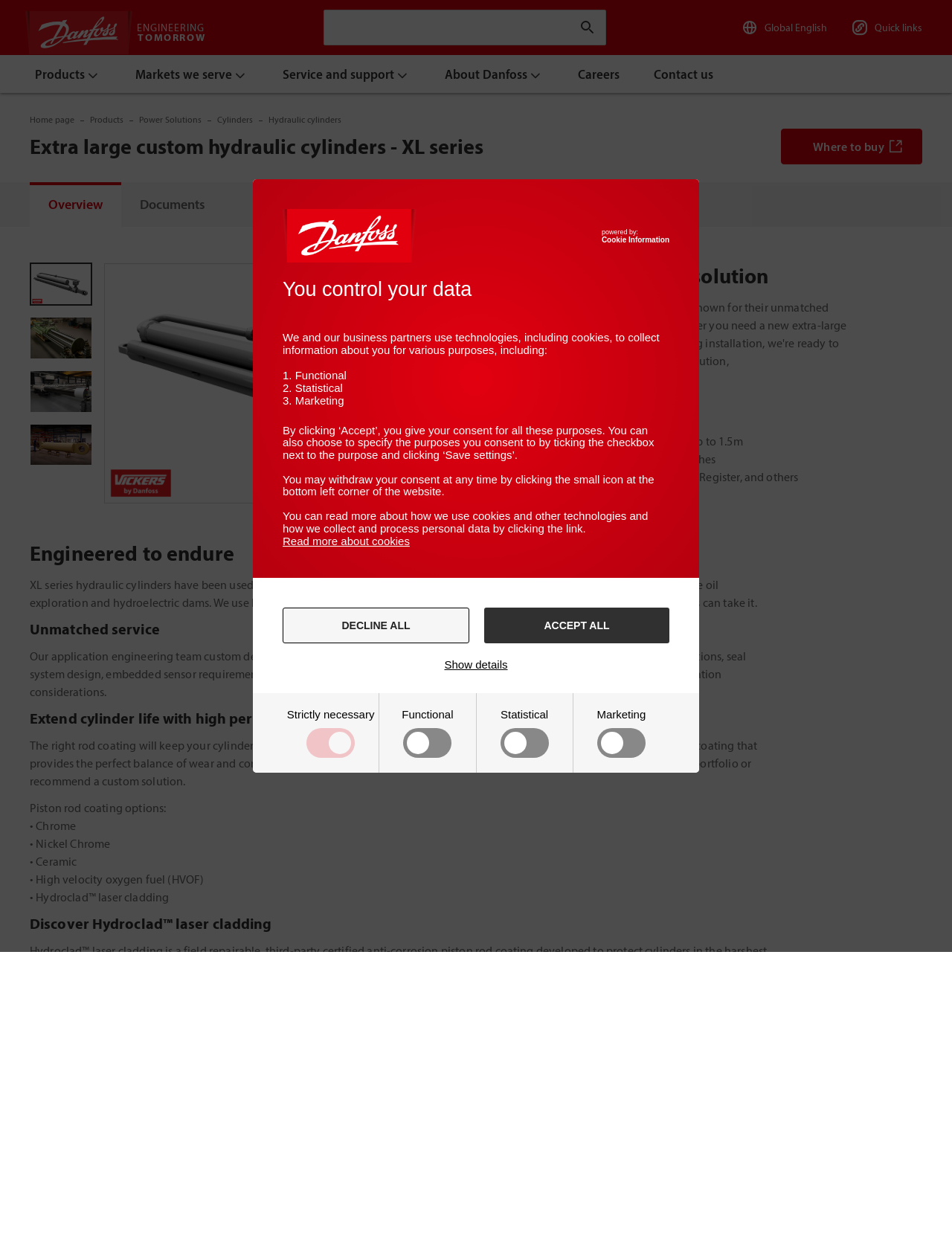Please locate the clickable area by providing the bounding box coordinates to follow this instruction: "Click the Danfoss logo".

[0.027, 0.008, 0.14, 0.044]